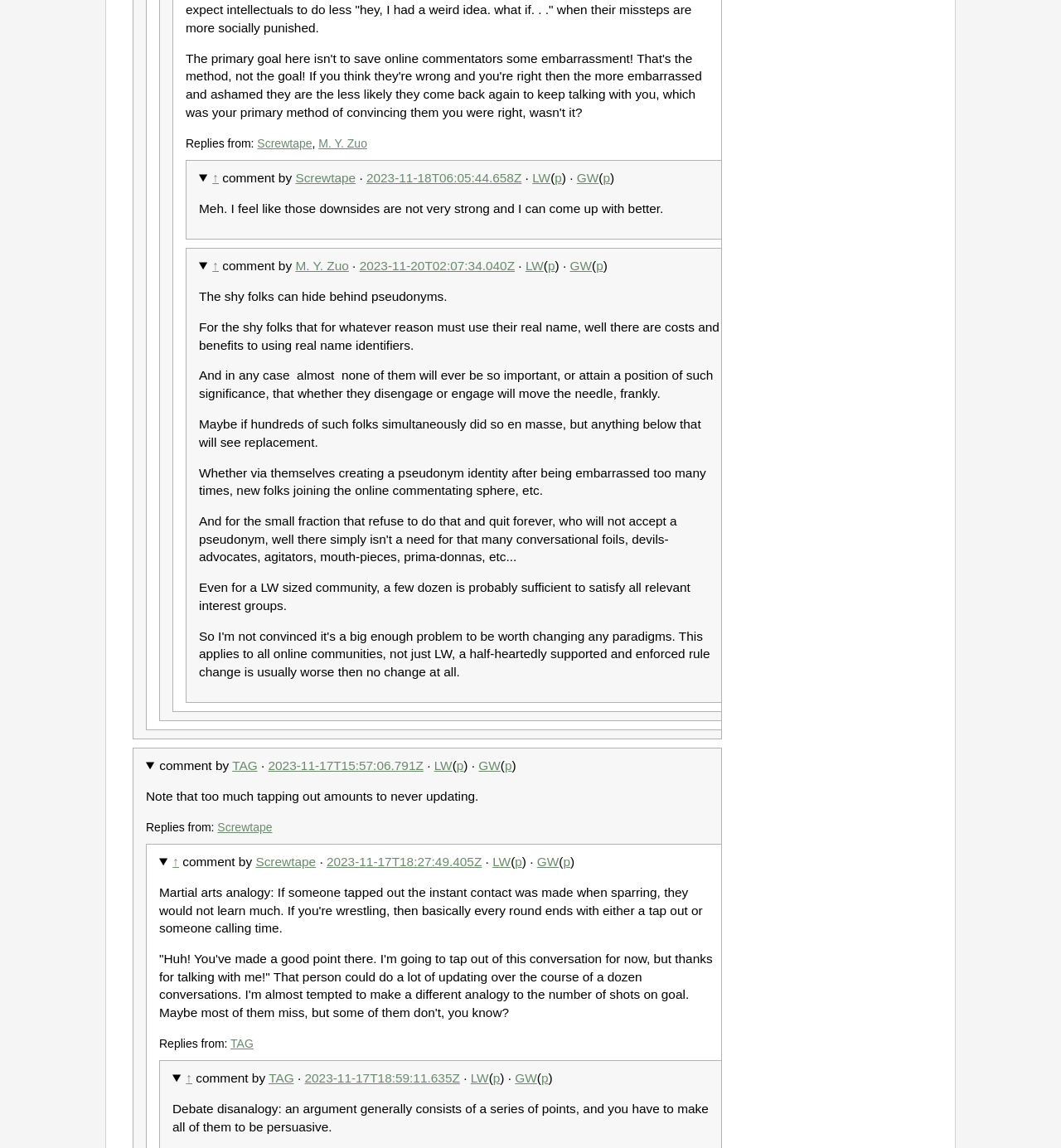Reply to the question with a single word or phrase:
What is the content of the third comment?

The shy folks can hide behind pseudonyms.